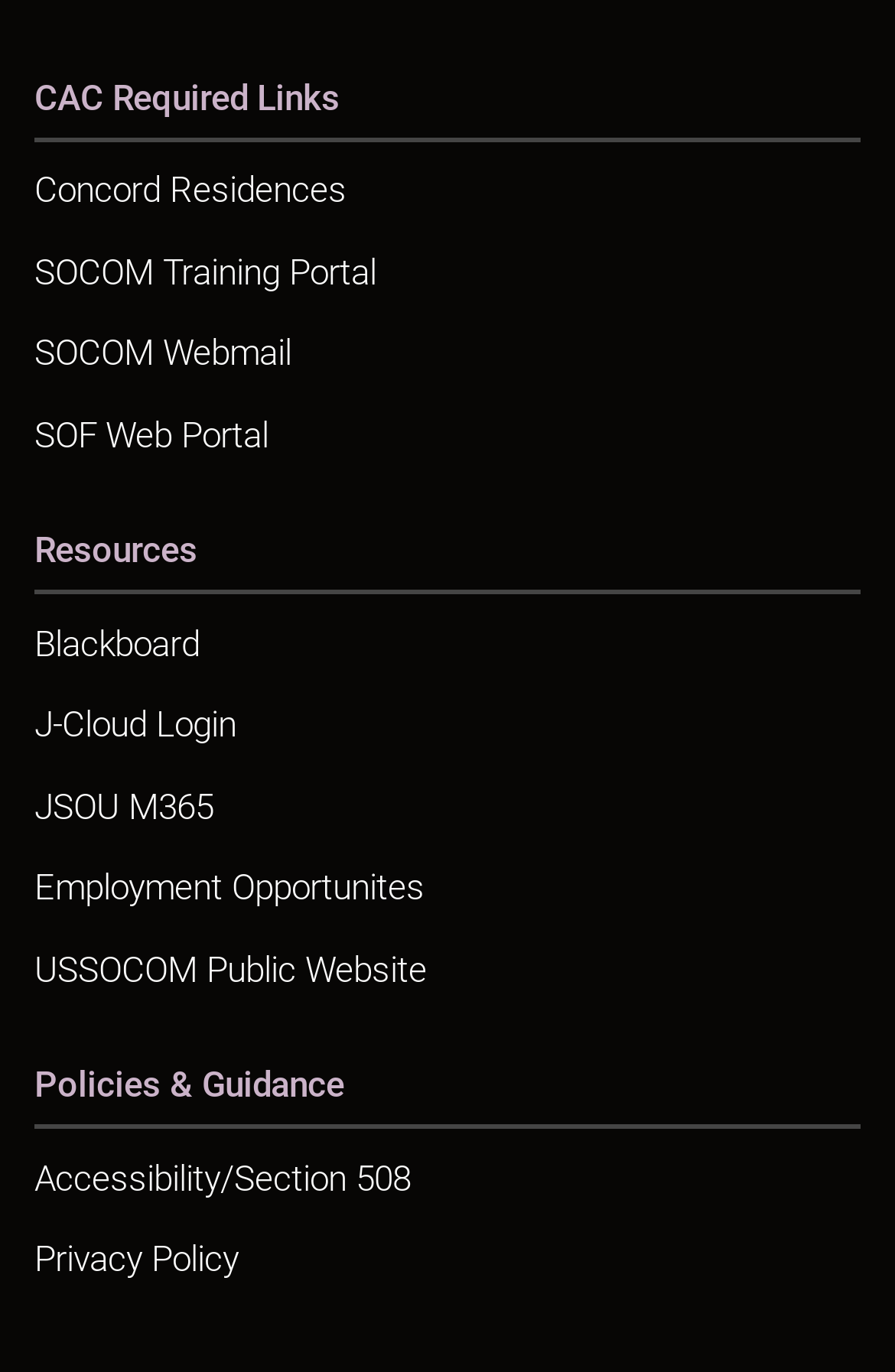Given the element description SOCOM Training Portal, specify the bounding box coordinates of the corresponding UI element in the format (top-left x, top-left y, bottom-right x, bottom-right y). All values must be between 0 and 1.

[0.038, 0.13, 0.962, 0.189]